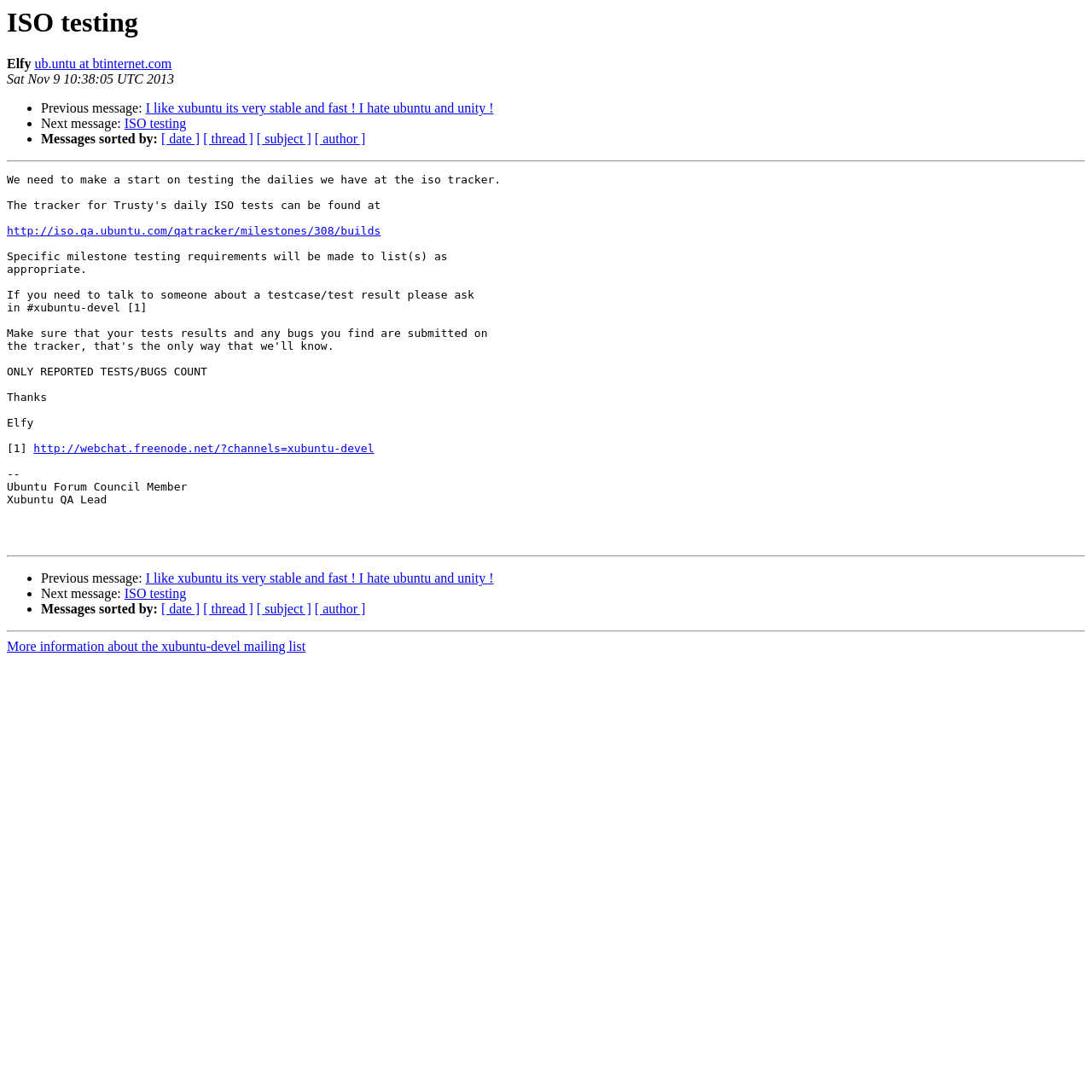Please locate the clickable area by providing the bounding box coordinates to follow this instruction: "Click on the '1. What is OmniStudio DataRaptor?' link".

None